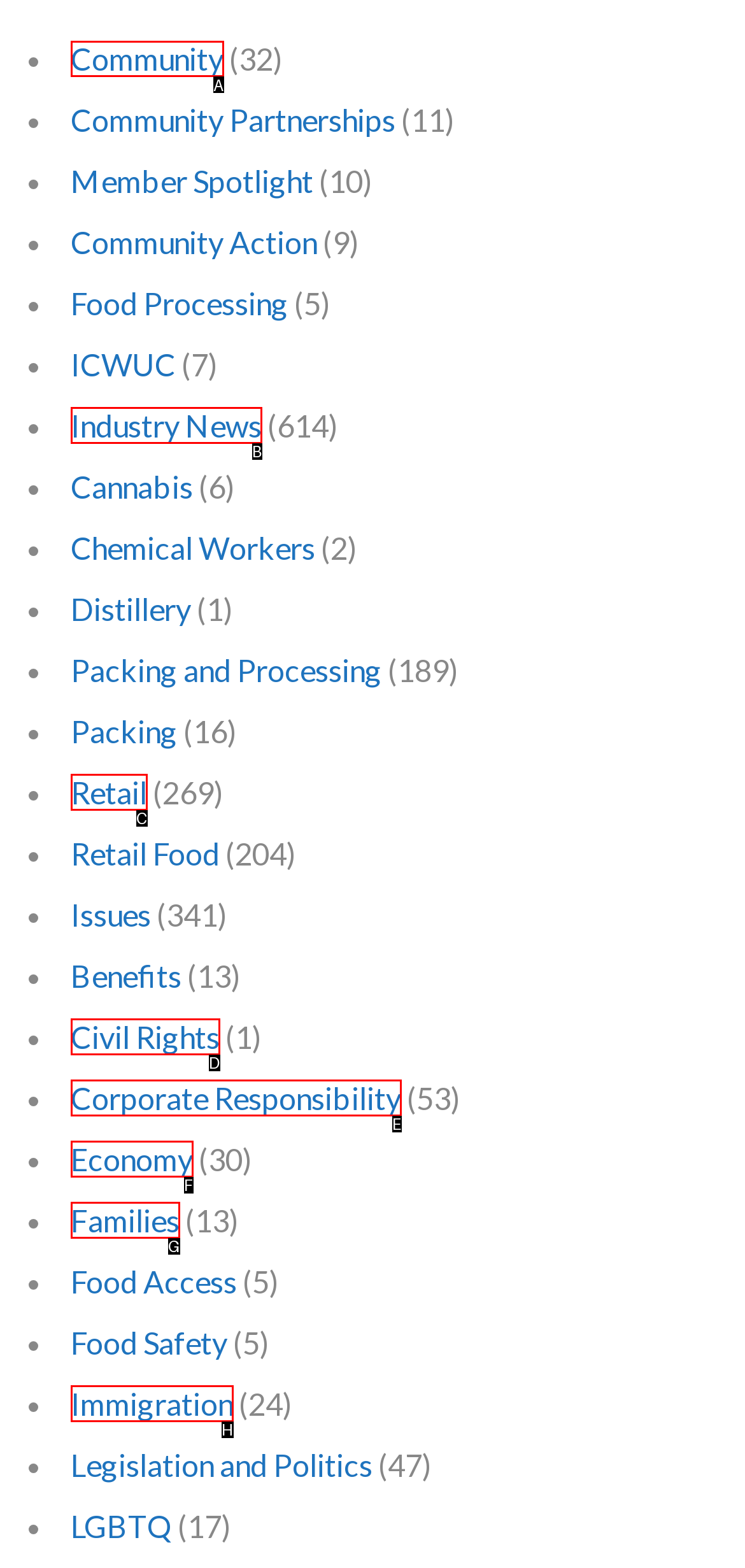Identify the correct lettered option to click in order to perform this task: Click on Community. Respond with the letter.

A